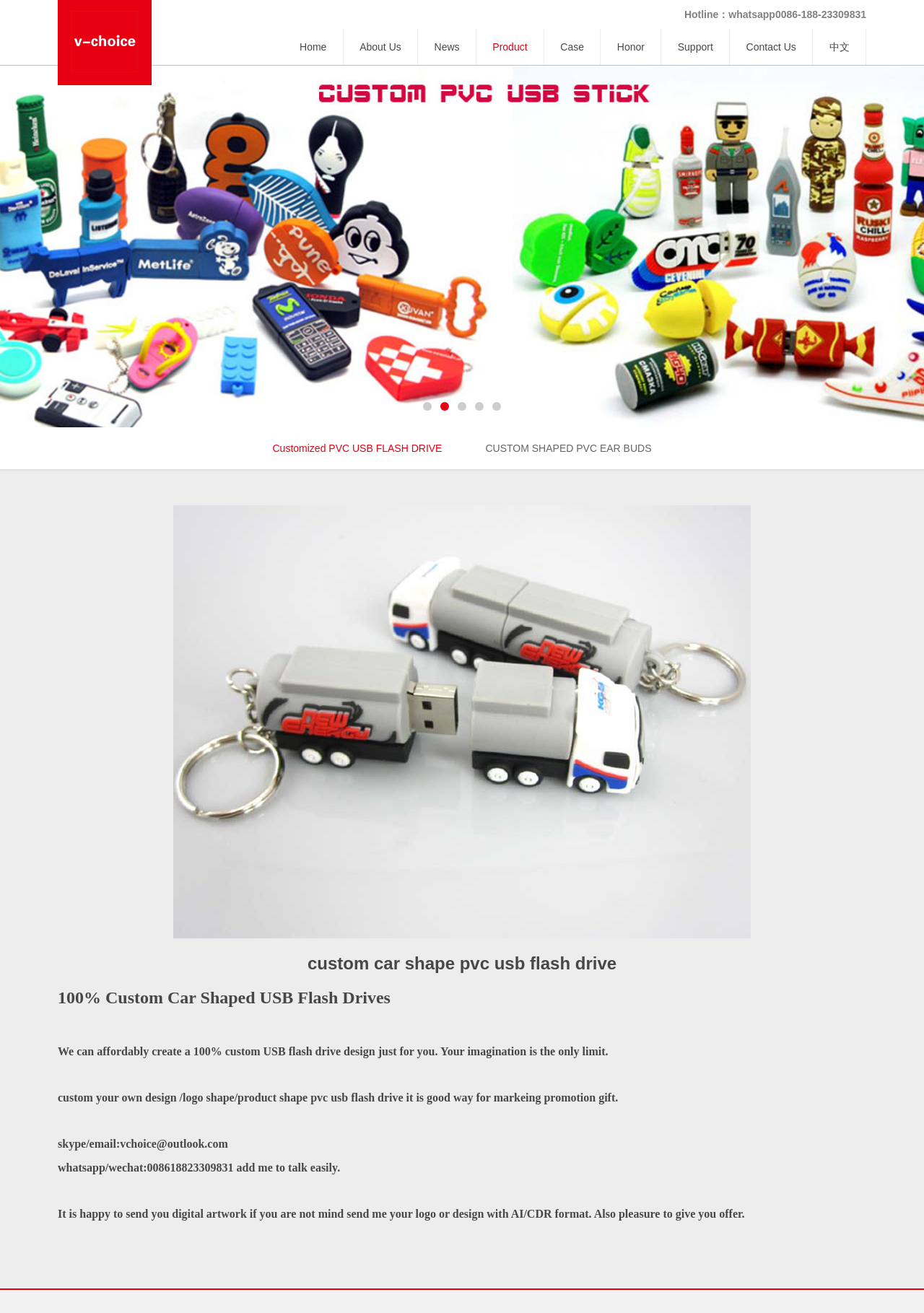Pinpoint the bounding box coordinates of the area that must be clicked to complete this instruction: "Click the 'Product' link".

[0.516, 0.022, 0.588, 0.05]